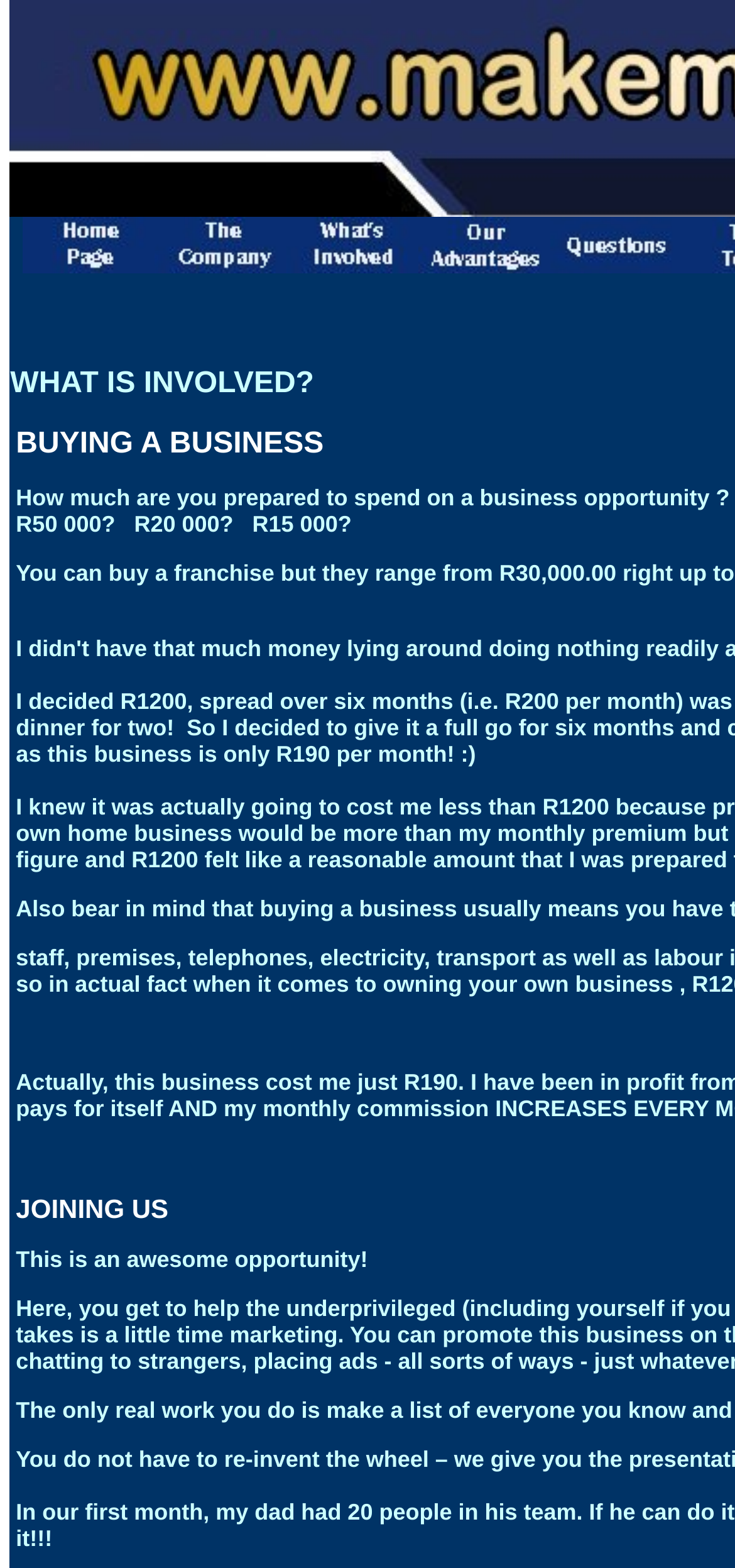Use a single word or phrase to answer the question: 
What is the potential earning range?

R15 000 to R50 000